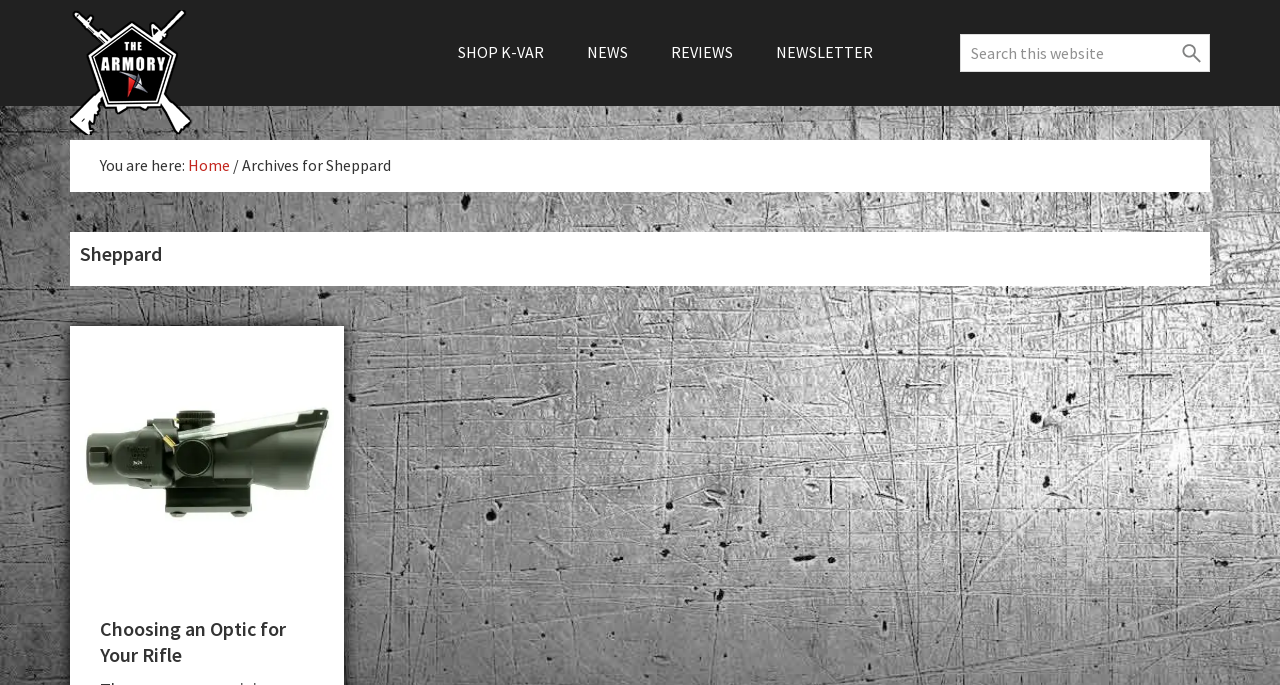Generate a thorough explanation of the webpage's elements.

The webpage is about Sheppard Archives on The K-Var Armory website. At the top left, there are two skip links, "Skip to primary navigation" and "Skip to main content". Below these links, there is a logo of "The K-Var Armory" with a link to the website's homepage. Next to the logo, there is a tagline "The Largest Supplier of Firearms, Gun Parts, & Accessories Online".

On the top right, there is a main navigation menu with links to "SHOP K-VAR", "NEWS", "REVIEWS", and "NEWSLETTER". A search bar is located next to the navigation menu, with a search button and a placeholder text "Search this website".

Below the navigation menu, there is a breadcrumb trail showing the current page's location, with links to "Home" and "Archives for Sheppard". The main content area is headed by a title "Sheppard" in a large font. Below the title, there is an article titled "Choosing an Optic for Your Rifle" with a related image. The article has a link to read more, and there is also a heading with the same title below the image.